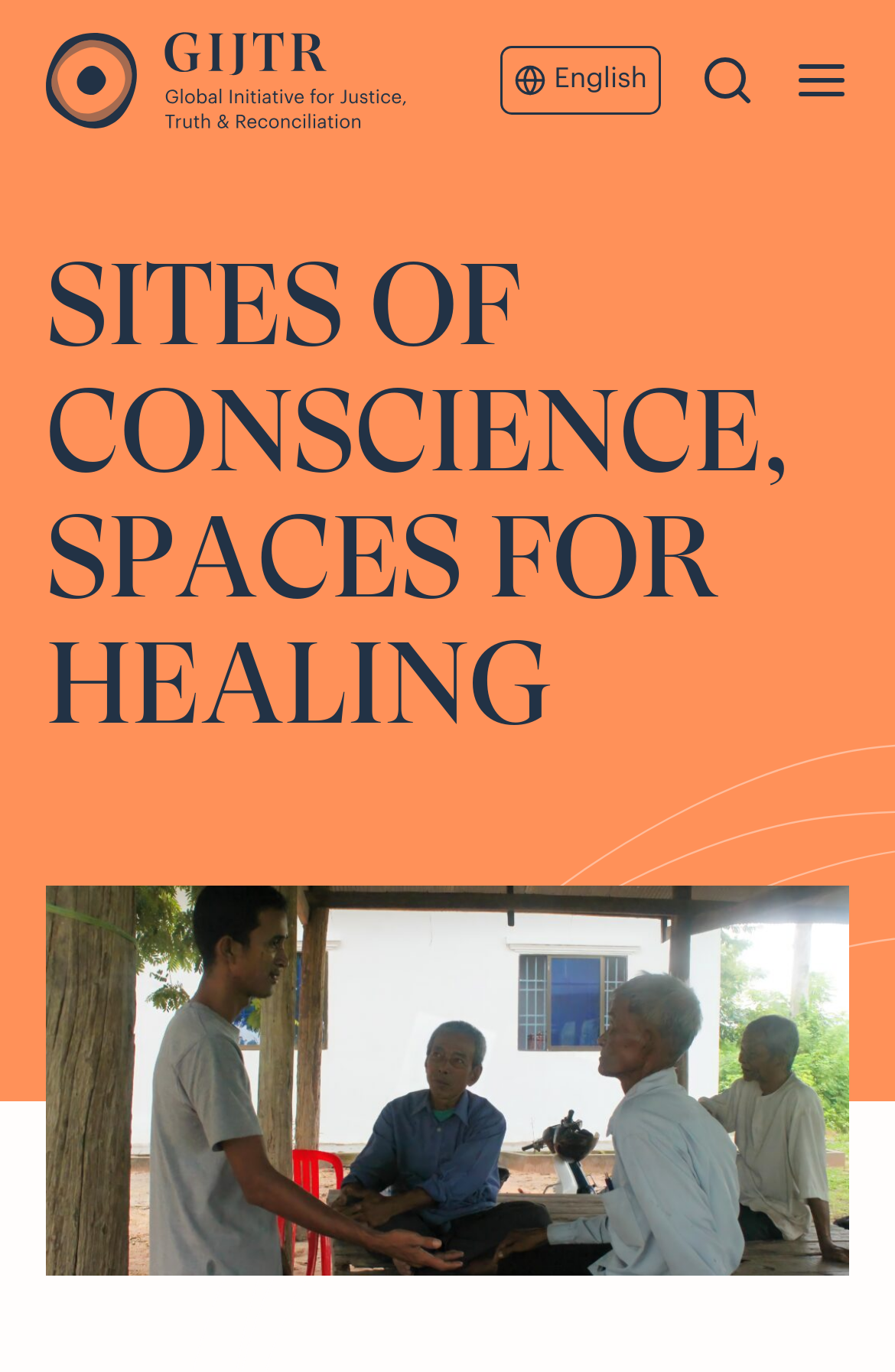Create a detailed description of the webpage's content and layout.

The webpage appears to be the homepage of the Global Initiative for Justice, Truth and Reconciliation. At the top left corner, there is a link to skip to the content, followed by the organization's logo, which is an image. 

To the right of the logo, there are three small images, likely representing language options, with the text "English" next to the second image. There is also a link to the French version of the website, "Français", positioned above the language options.

Below the logo and language options, there is a prominent heading that reads "SITES OF CONSCIENCE, SPACES FOR HEALING", which takes up a significant portion of the page. The heading is centered and appears to be the main title of the webpage.